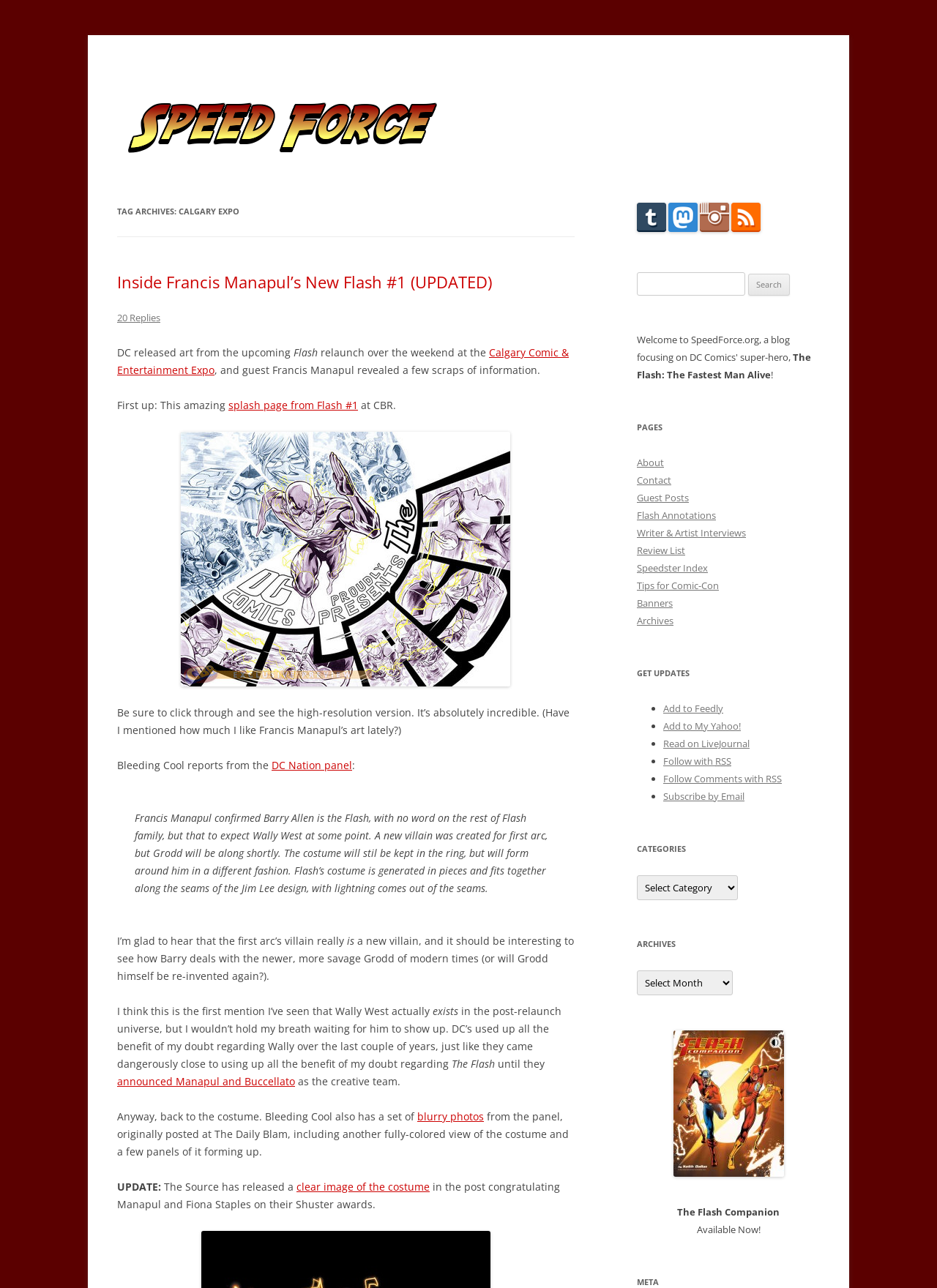Could you indicate the bounding box coordinates of the region to click in order to complete this instruction: "Visit the 'About' page".

[0.68, 0.354, 0.709, 0.364]